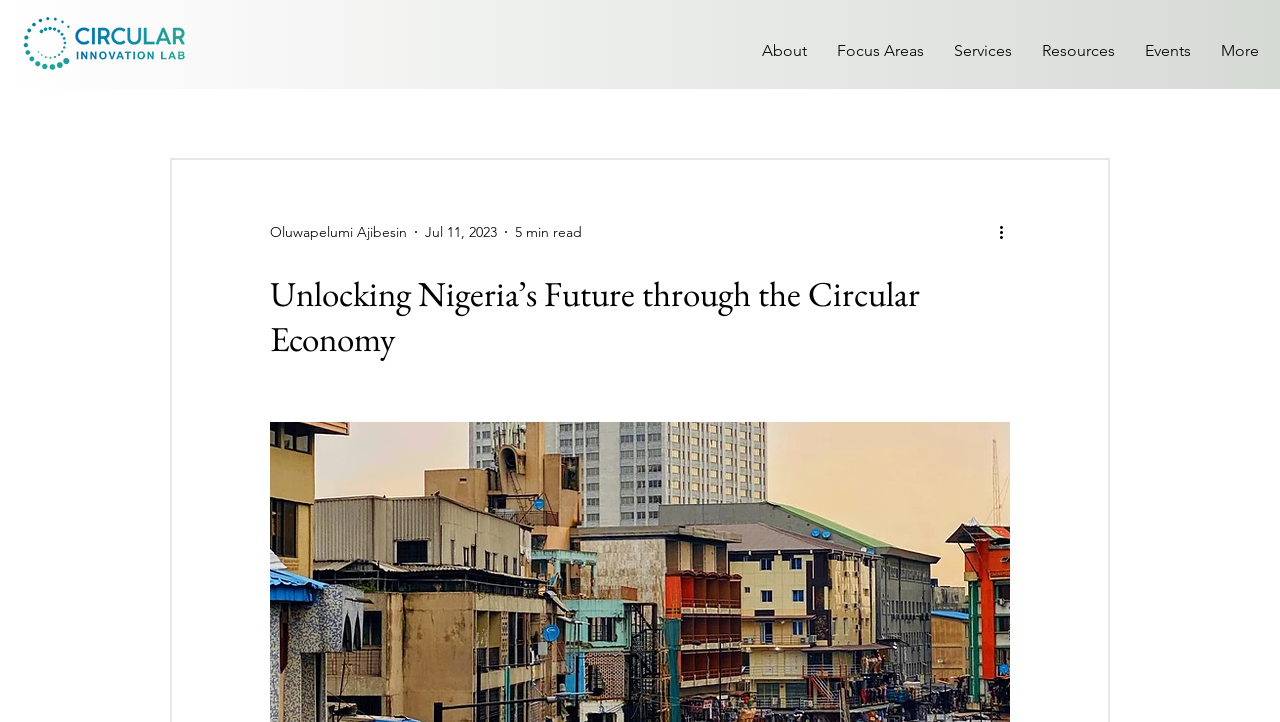Given the description of the UI element: "aria-label="More actions"", predict the bounding box coordinates in the form of [left, top, right, bottom], with each value being a float between 0 and 1.

[0.778, 0.305, 0.797, 0.338]